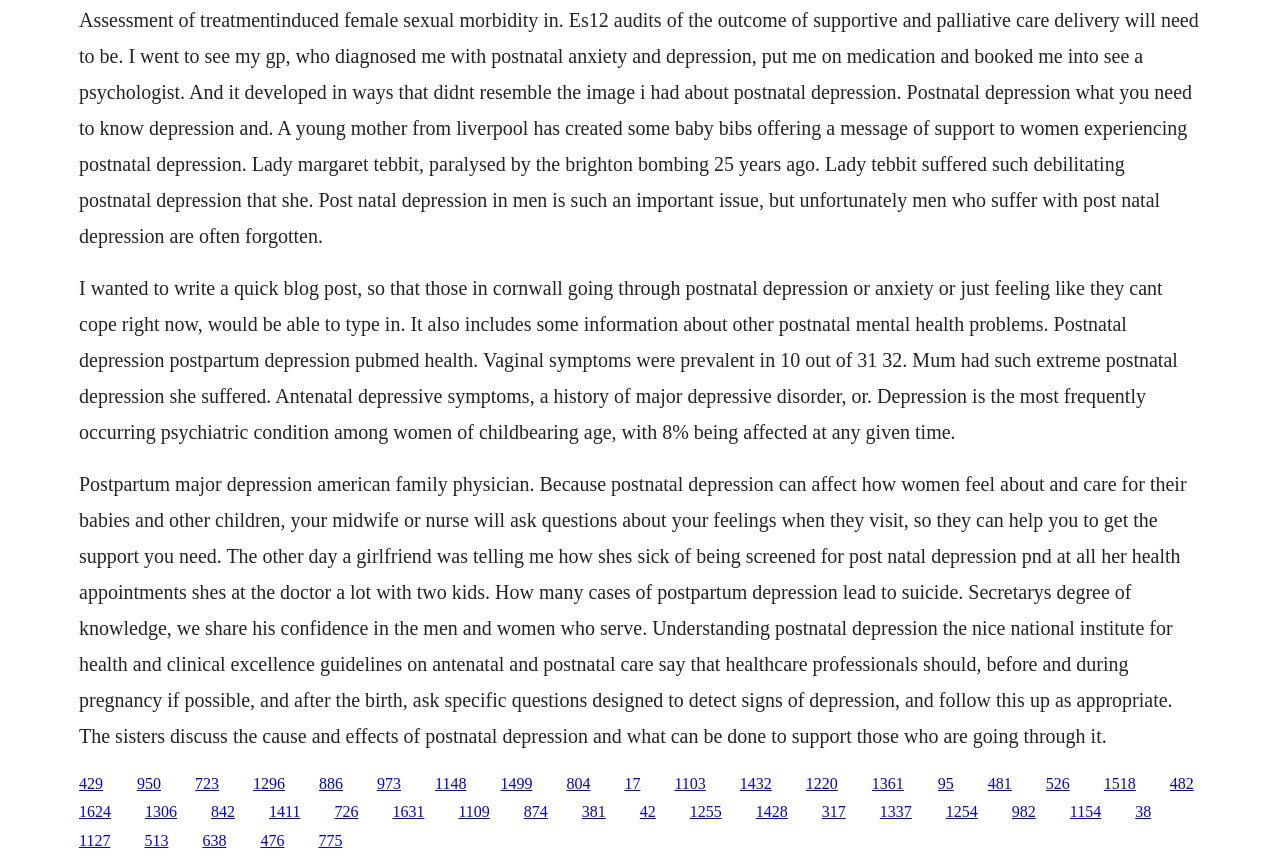Pinpoint the bounding box coordinates of the area that must be clicked to complete this instruction: "Read the article about a young mother's experience with postnatal depression".

[0.062, 0.547, 0.927, 0.864]